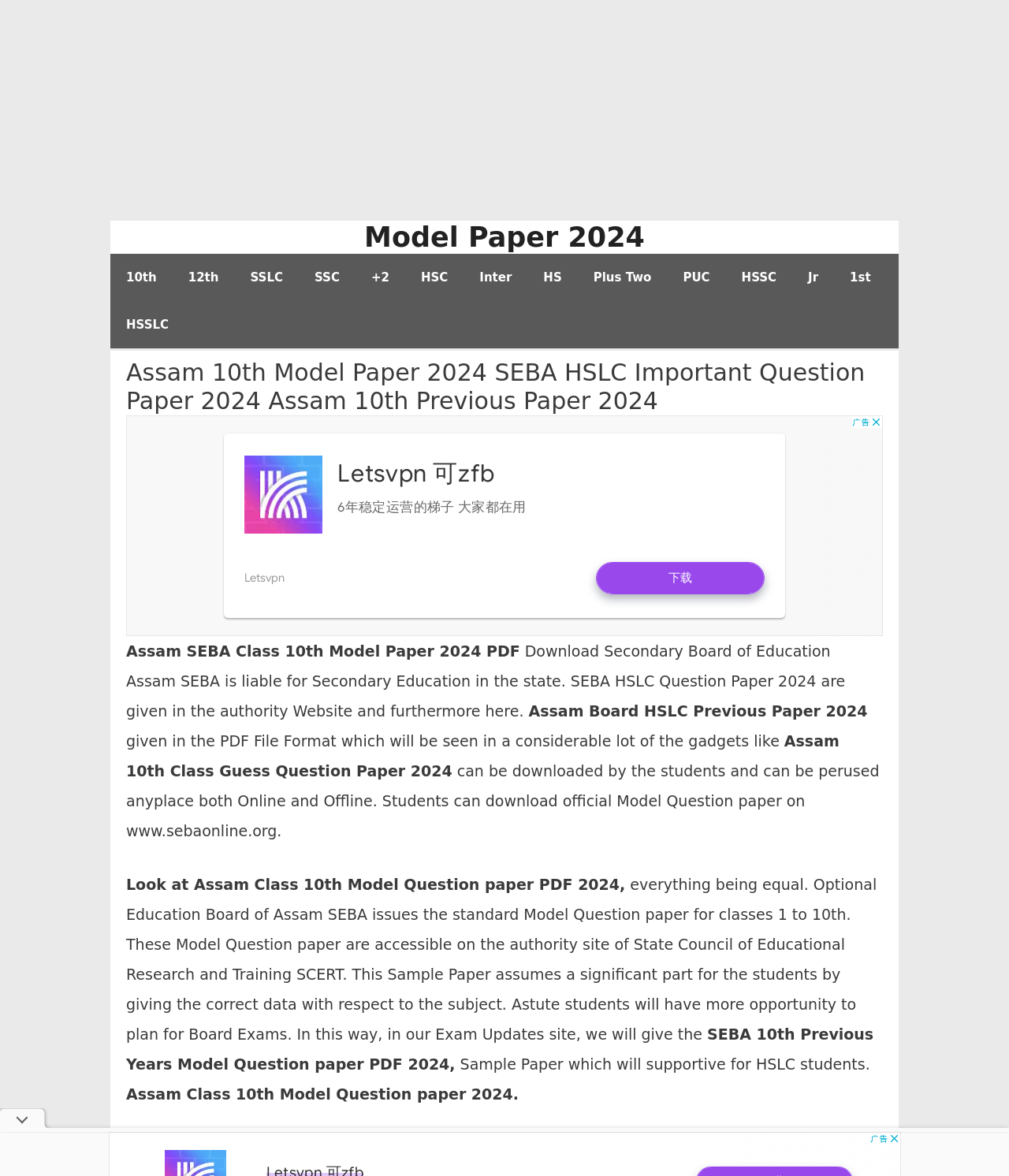Carefully observe the image and respond to the question with a detailed answer:
What is the name of the exam for which the Model Question paper is provided?

The webpage repeatedly mentions 'HSLC' and 'Assam 10th Model Paper' which indicates that the Model Question paper is provided for the HSLC exam.